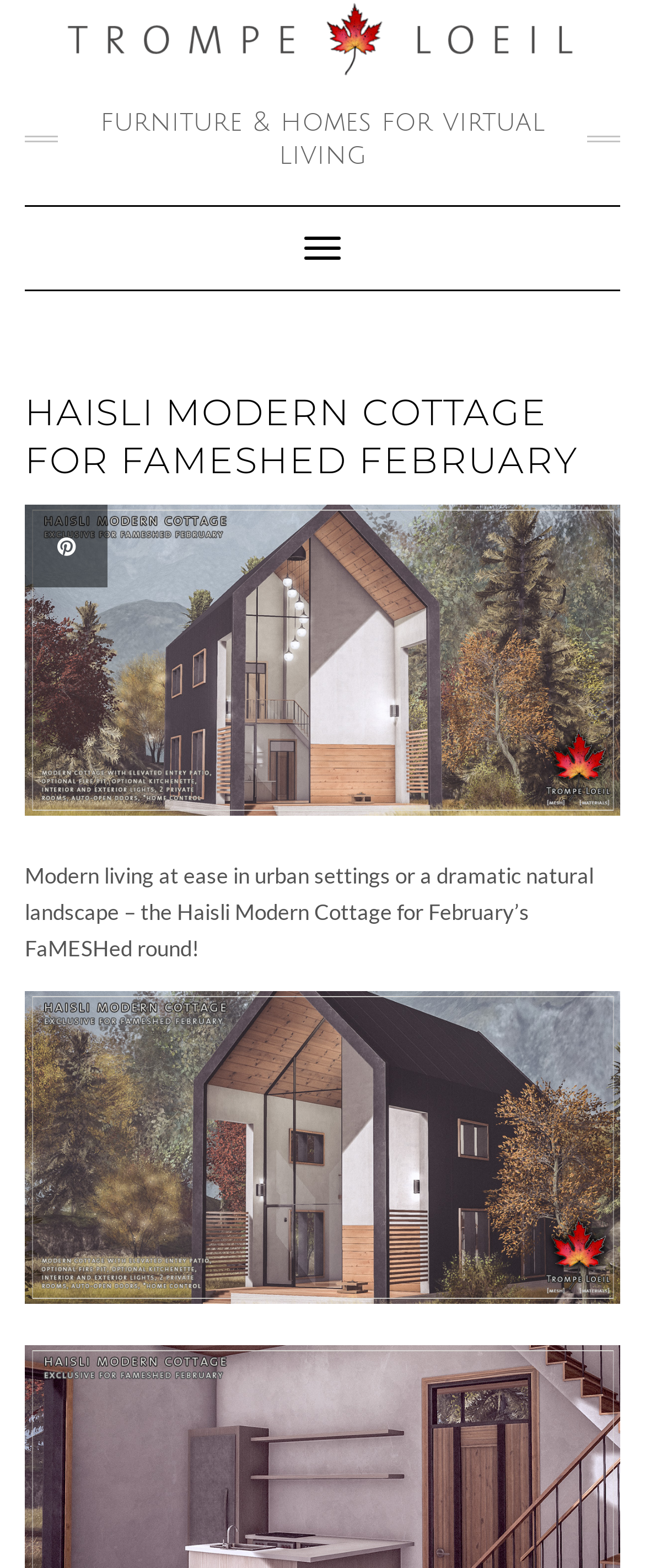How many images are on the webpage?
Based on the screenshot, respond with a single word or phrase.

2